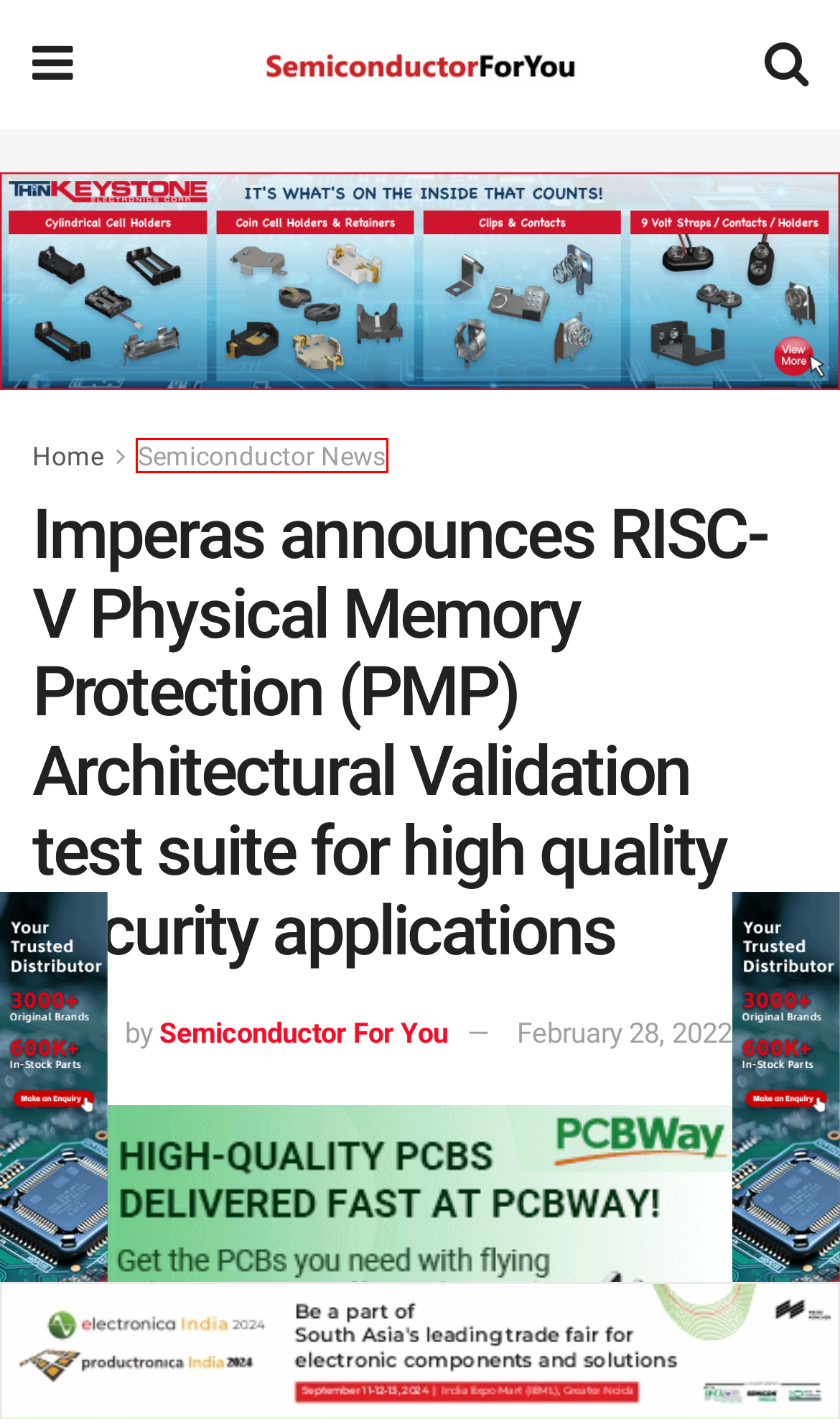You are presented with a screenshot of a webpage with a red bounding box. Select the webpage description that most closely matches the new webpage after clicking the element inside the red bounding box. The options are:
A. What are Optical Sensors and How it works - Semiconductor for You
B. RISC-V Archives - Semiconductor for You
C. Semiconductor News, Technology, Market - Semiconductor for You
D. Semiconductor India Semiconductor Events - Semiconductor for You
E. Articles Archives - Semiconductor for You
F. Semiconductor News - Semiconductor For You
G. Consumer-Electronics Archives - Semiconductor for You
H. Semiconductor For You, Author at Semiconductor for You

F